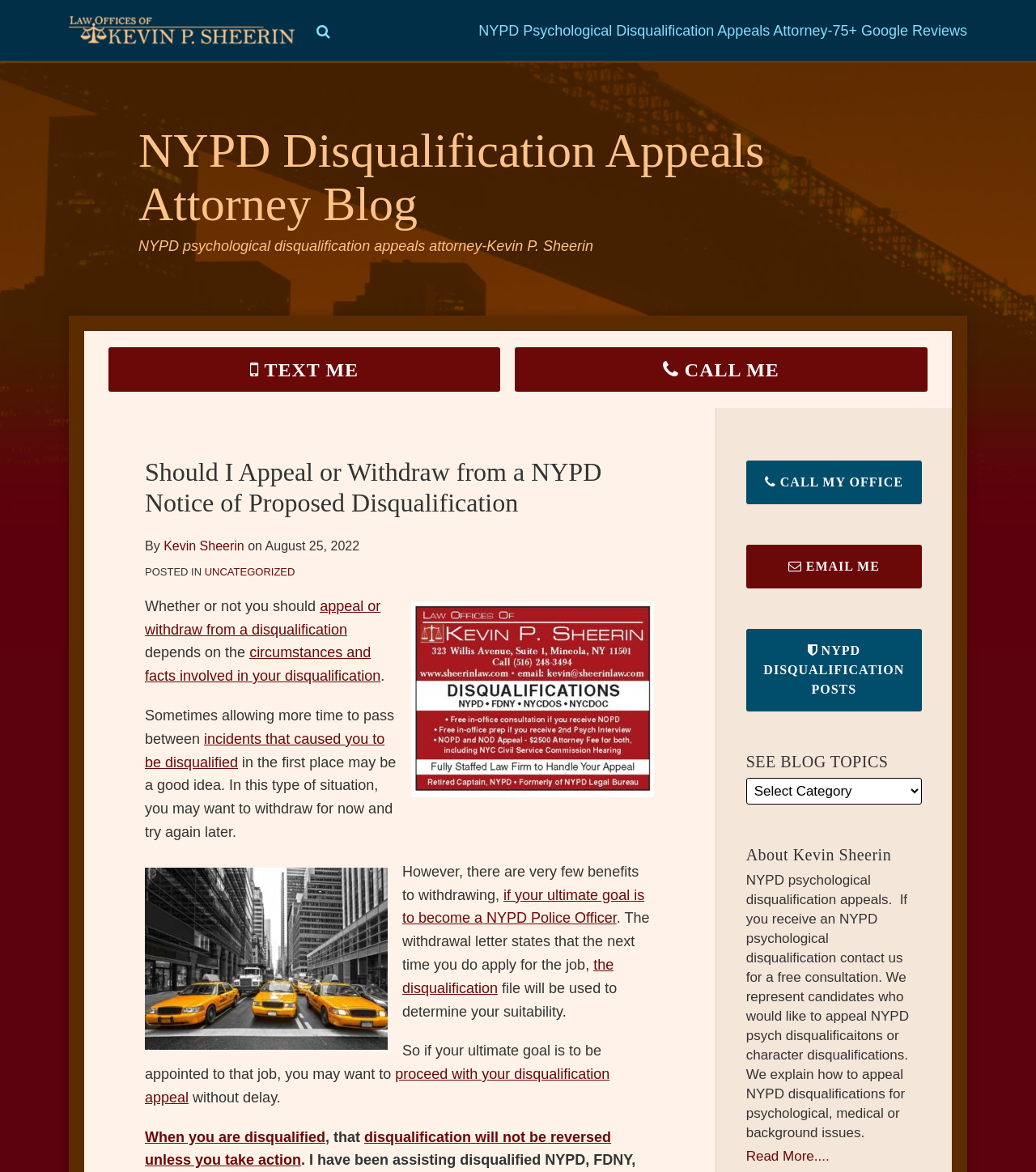Identify the bounding box coordinates necessary to click and complete the given instruction: "Click the 'NYPD Disqualification Appeals Attorney Blog' link".

[0.134, 0.106, 0.738, 0.197]